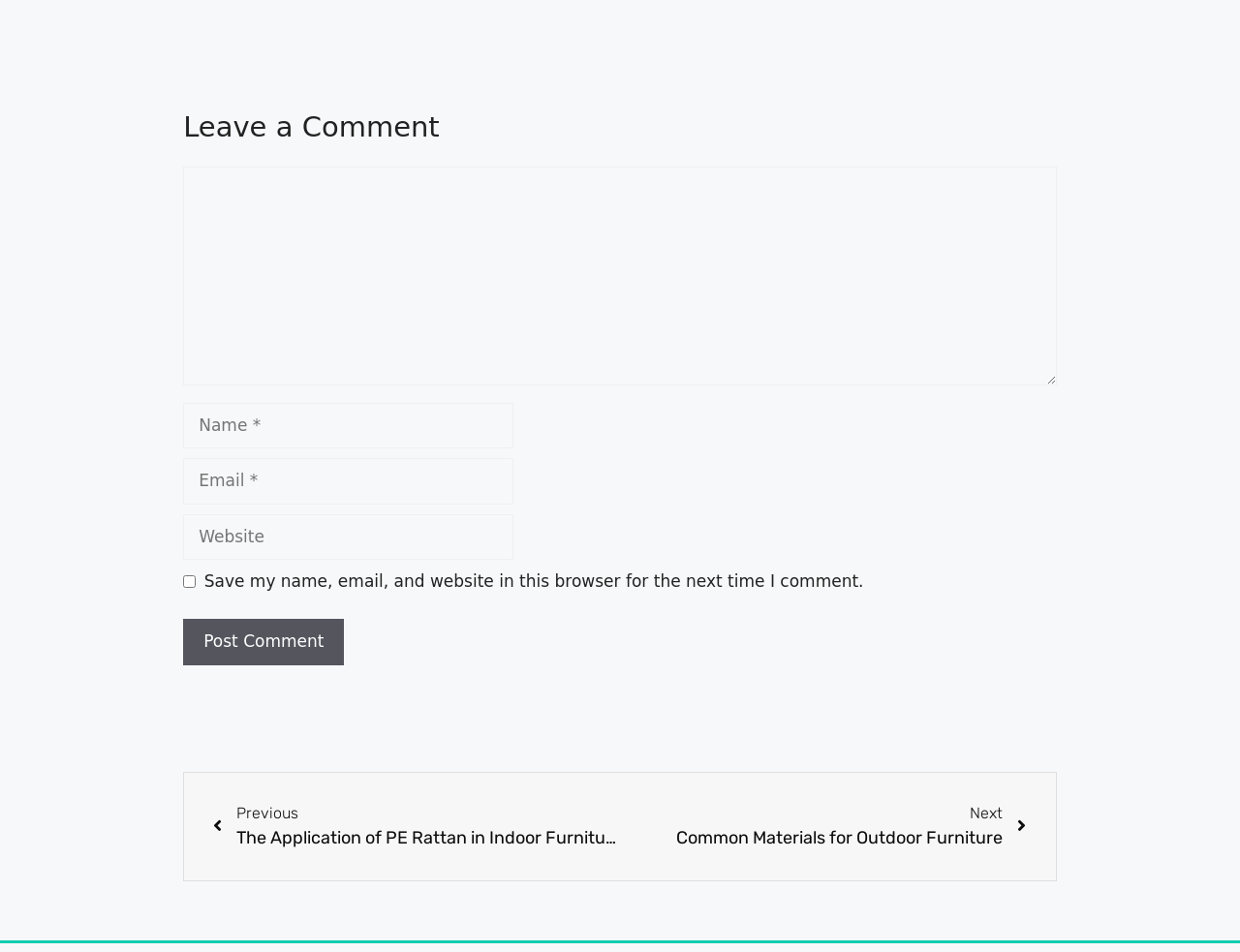Respond to the question below with a single word or phrase:
What is the purpose of the textboxes?

Leave a comment